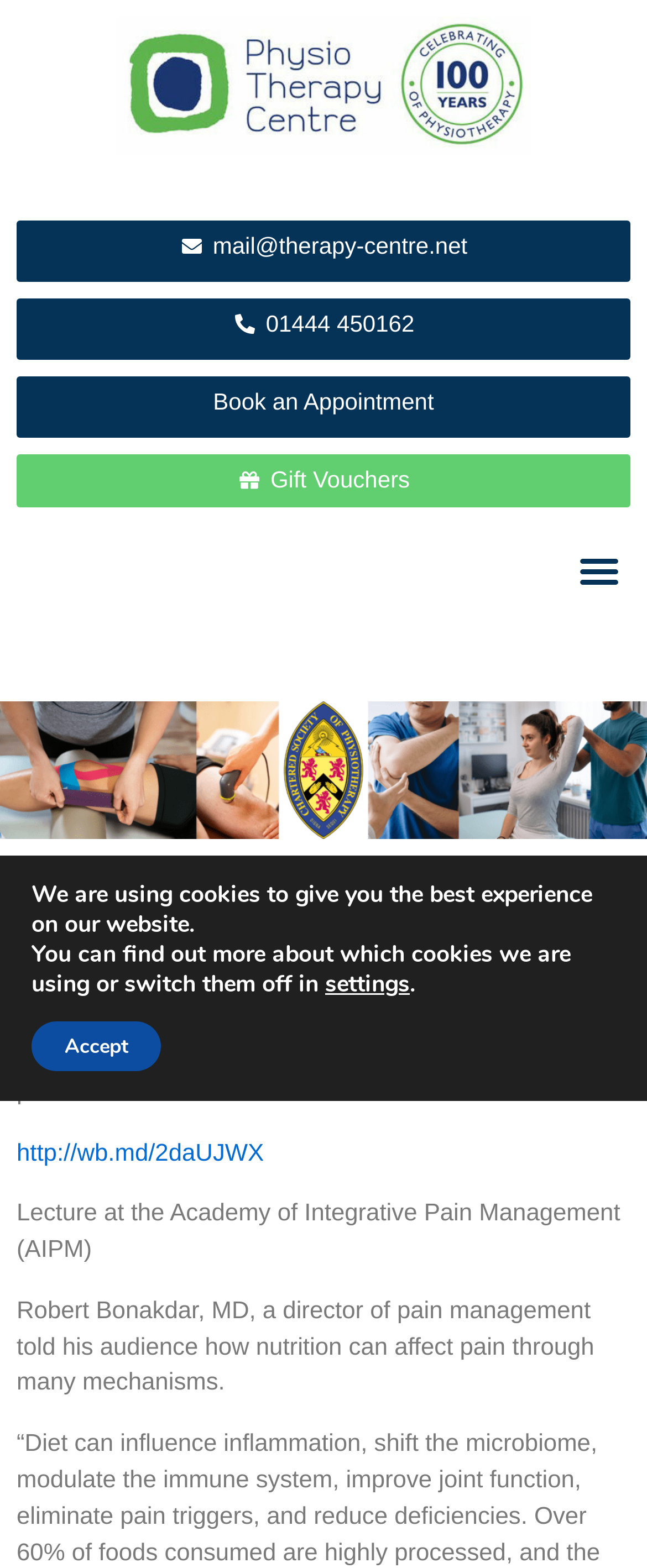Please identify the webpage's heading and generate its text content.

pain and diet